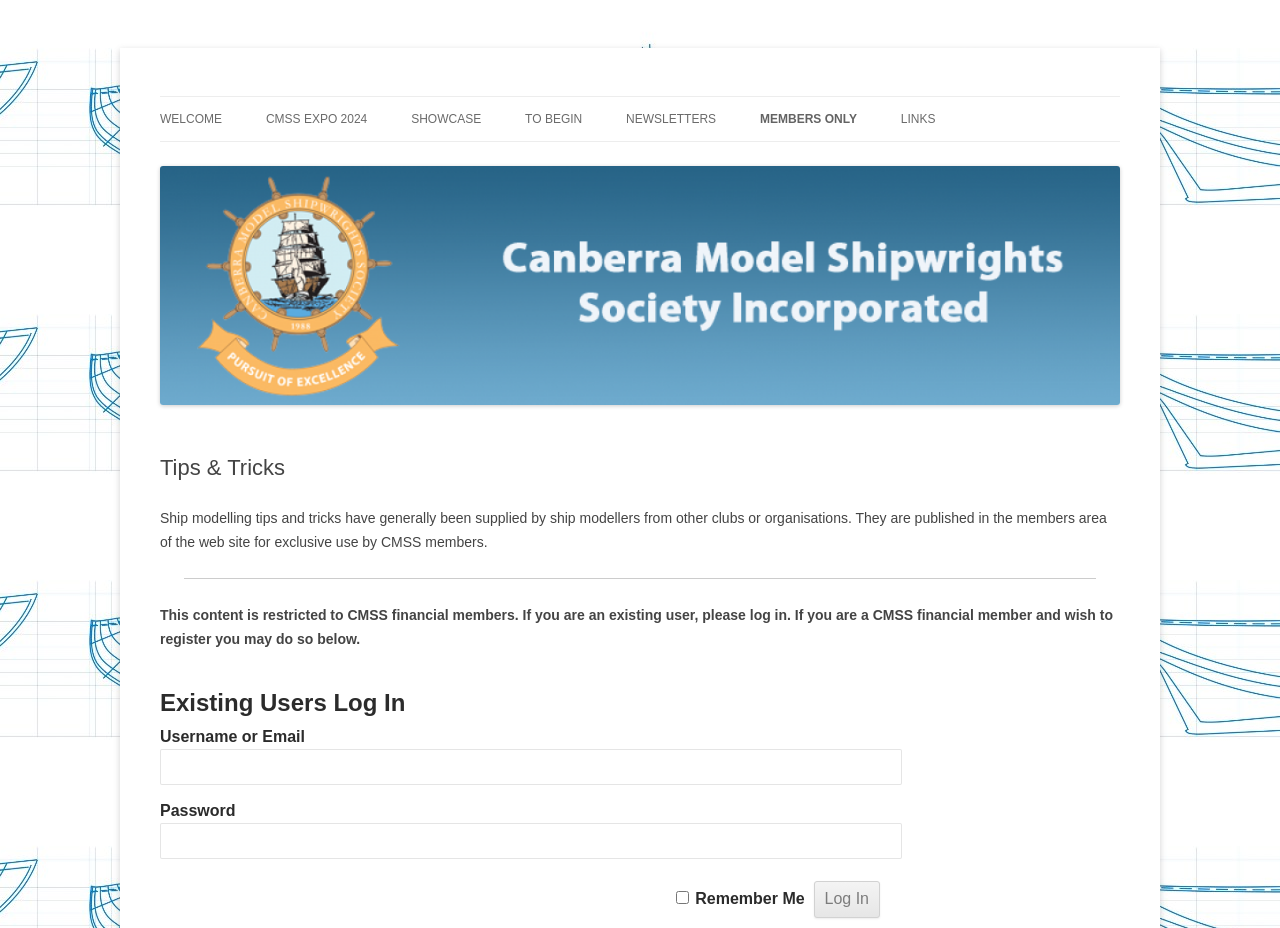Please indicate the bounding box coordinates of the element's region to be clicked to achieve the instruction: "Click on the 'MEMBERSHIP' link". Provide the coordinates as four float numbers between 0 and 1, i.e., [left, top, right, bottom].

[0.125, 0.285, 0.281, 0.329]